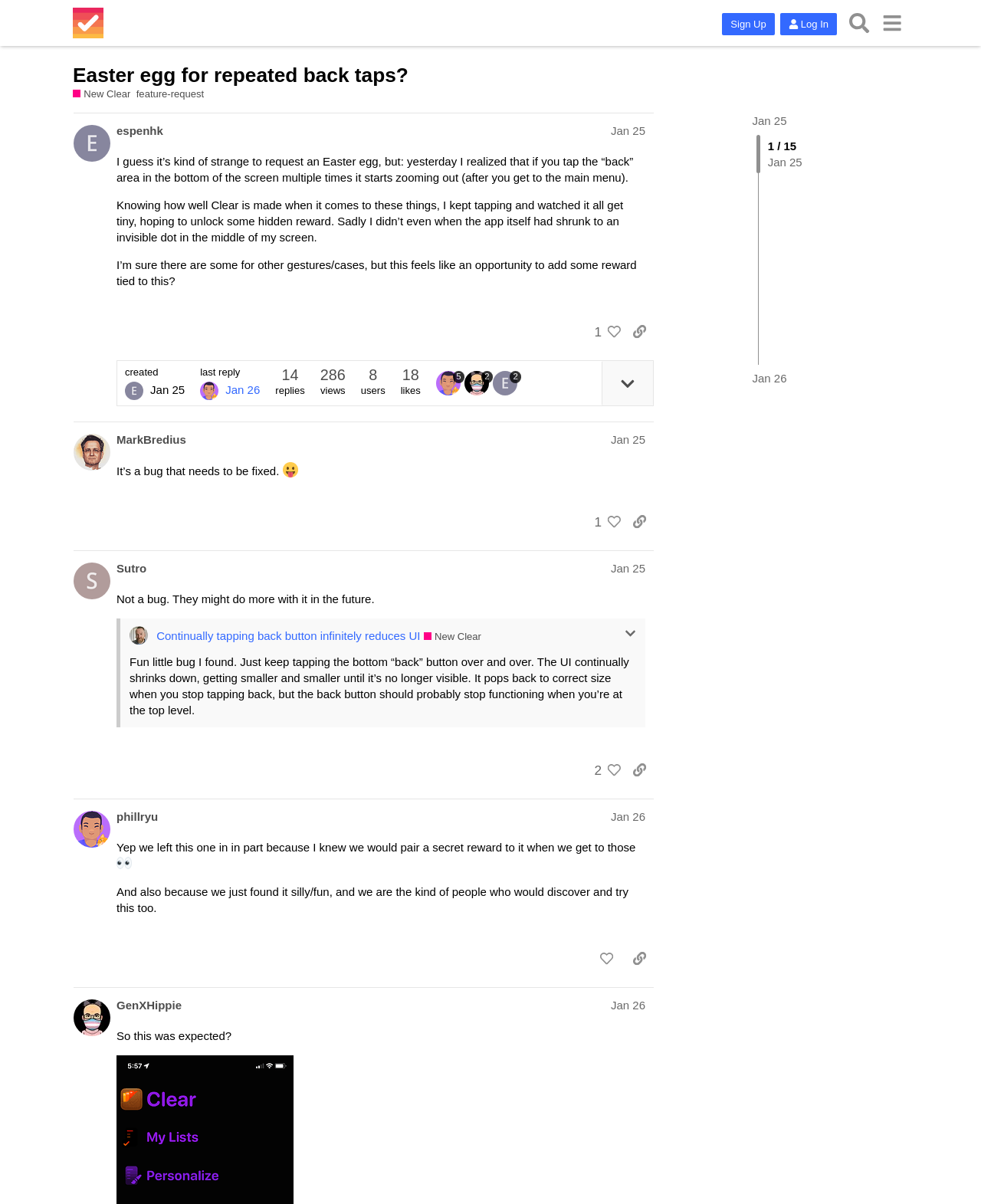What is the username of the author of the first post?
Using the image, elaborate on the answer with as much detail as possible.

I looked at the first post region and found the link element with the text 'espenhk', which is likely the username of the author of the first post.